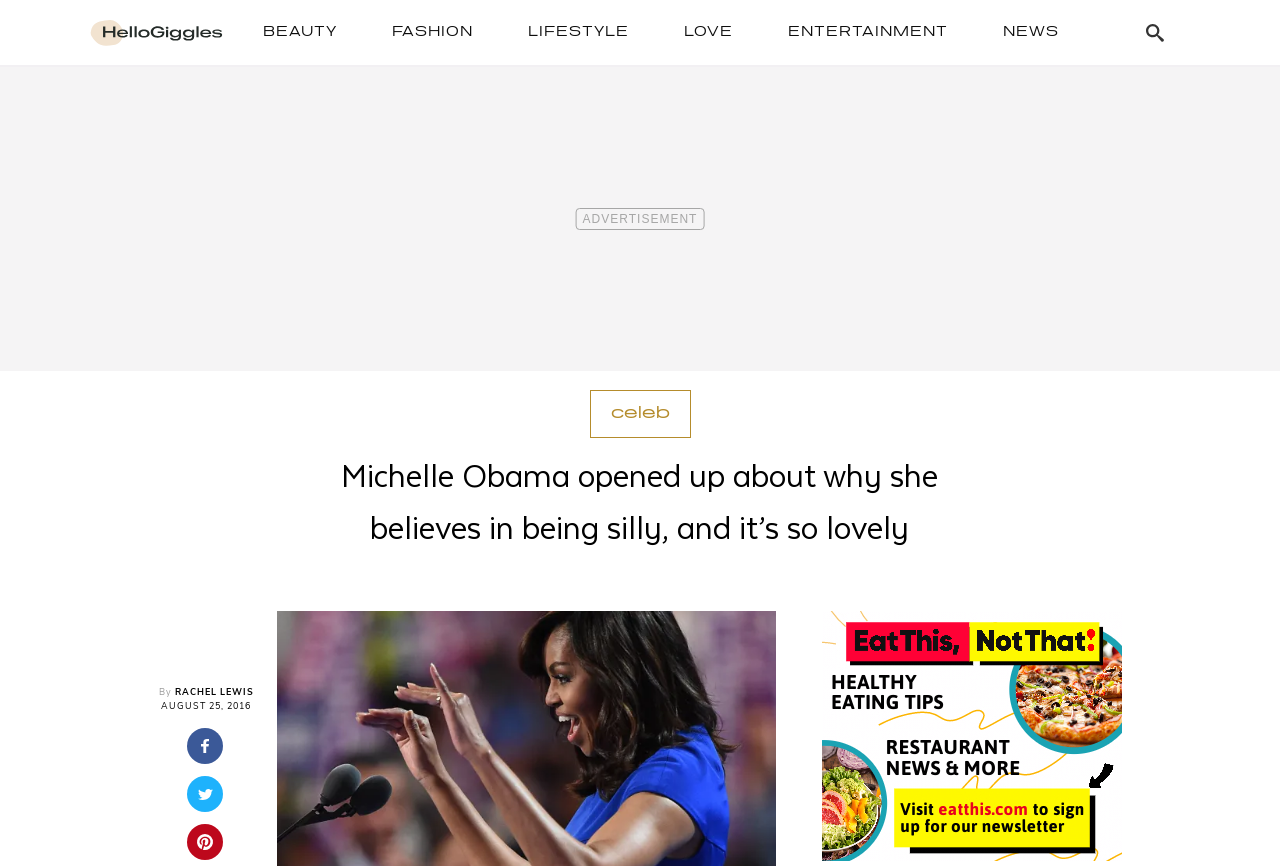Please provide the bounding box coordinates for the element that needs to be clicked to perform the following instruction: "Visit the ENTERTAINMENT section". The coordinates should be given as four float numbers between 0 and 1, i.e., [left, top, right, bottom].

[0.604, 0.014, 0.752, 0.061]